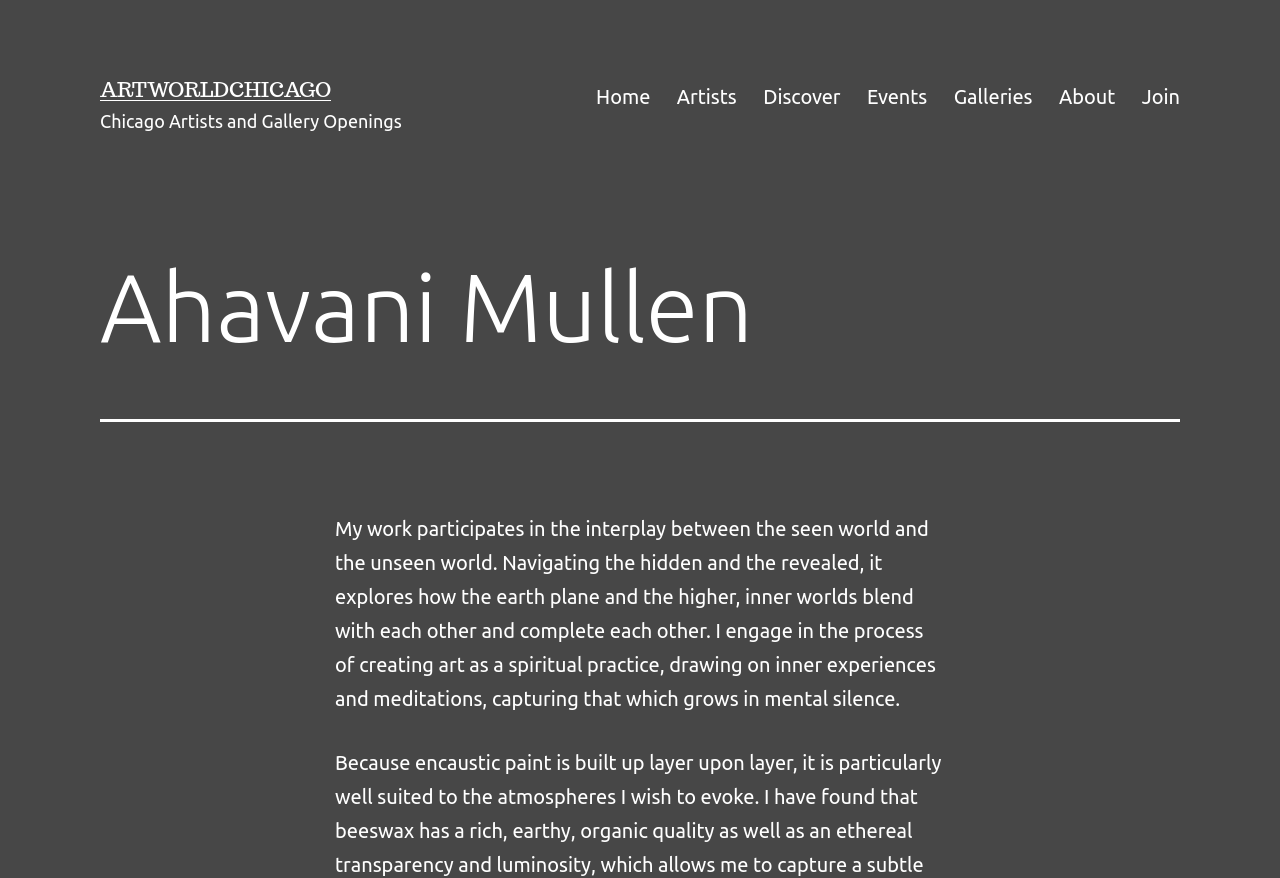What is the name of the artist?
Please provide a single word or phrase as the answer based on the screenshot.

Ahavani Mullen